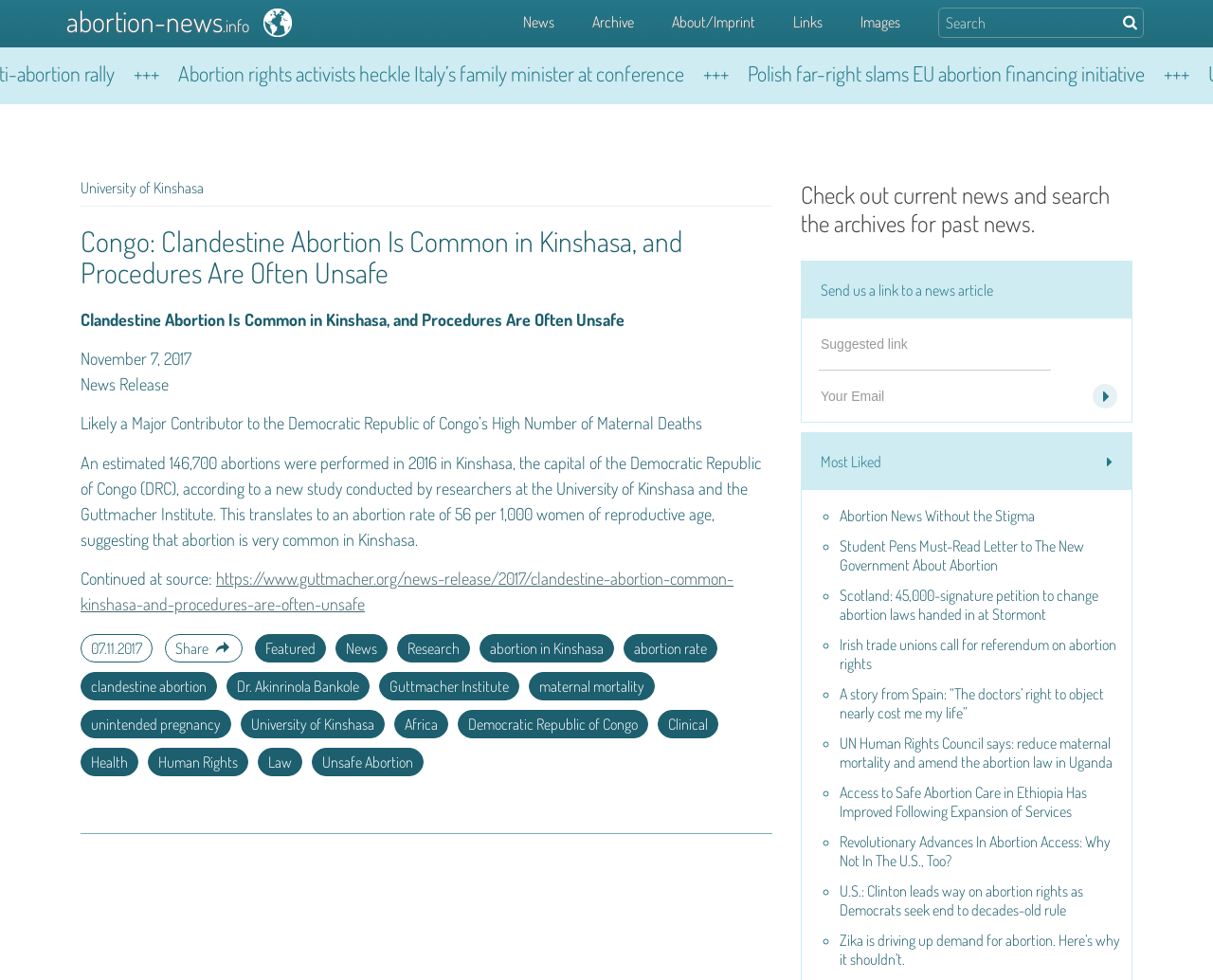Pinpoint the bounding box coordinates of the element to be clicked to execute the instruction: "Search for news".

[0.773, 0.008, 0.945, 0.039]